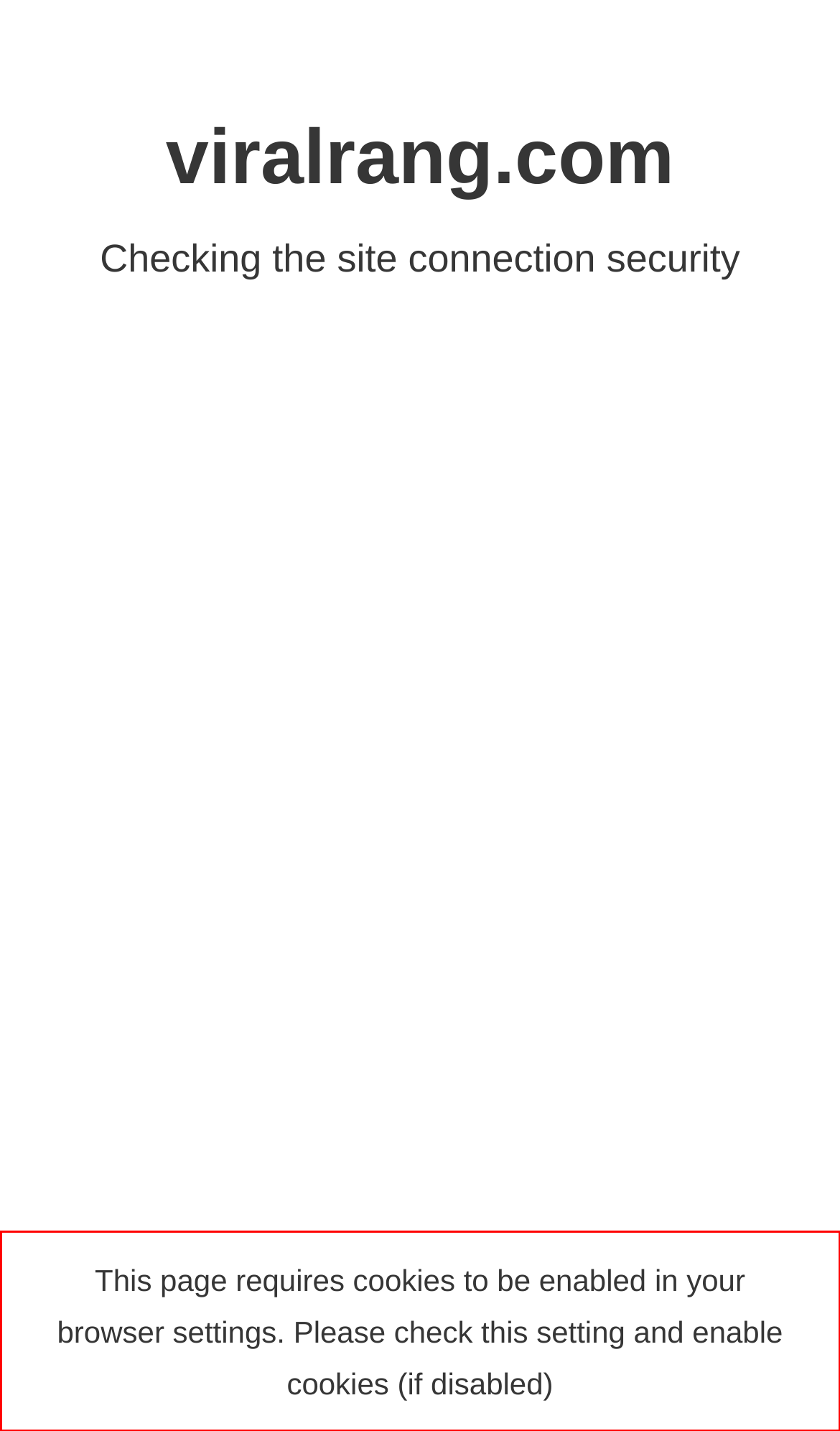Please take the screenshot of the webpage, find the red bounding box, and generate the text content that is within this red bounding box.

This page requires cookies to be enabled in your browser settings. Please check this setting and enable cookies (if disabled)